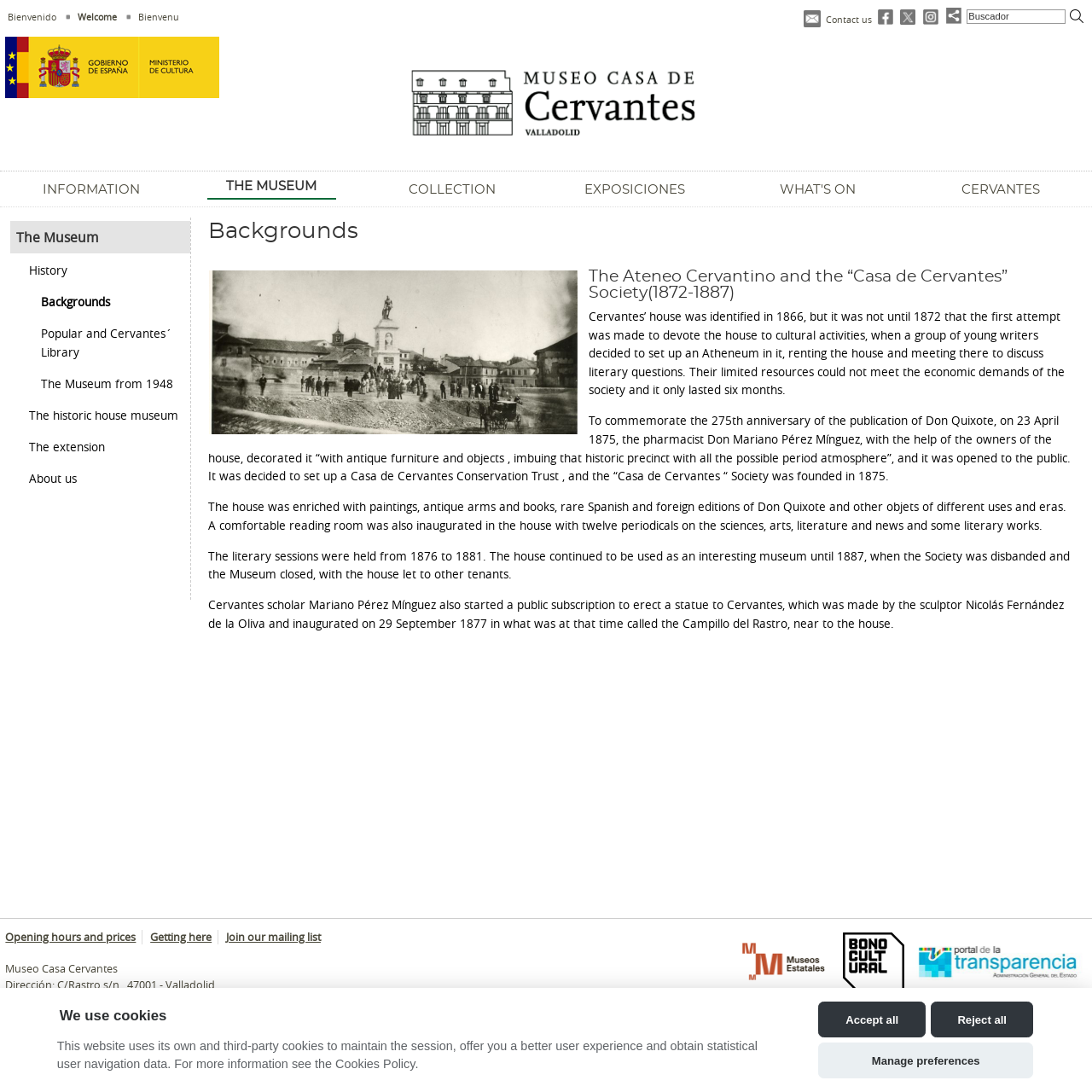Please determine the bounding box coordinates of the element's region to click in order to carry out the following instruction: "Go to the Home page". The coordinates should be four float numbers between 0 and 1, i.e., [left, top, right, bottom].

None